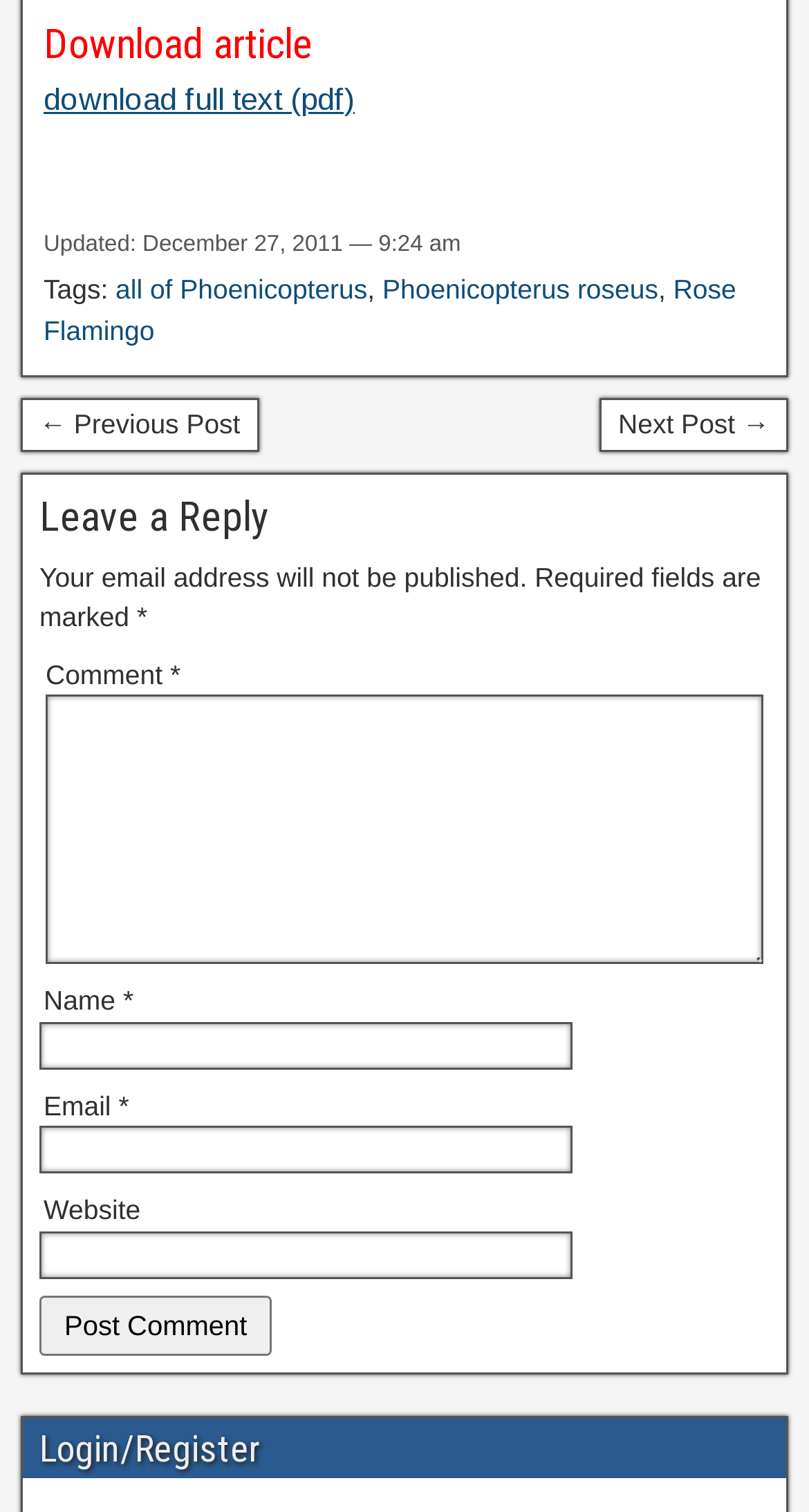Provide the bounding box coordinates of the section that needs to be clicked to accomplish the following instruction: "login or register."

[0.028, 0.937, 0.972, 0.978]